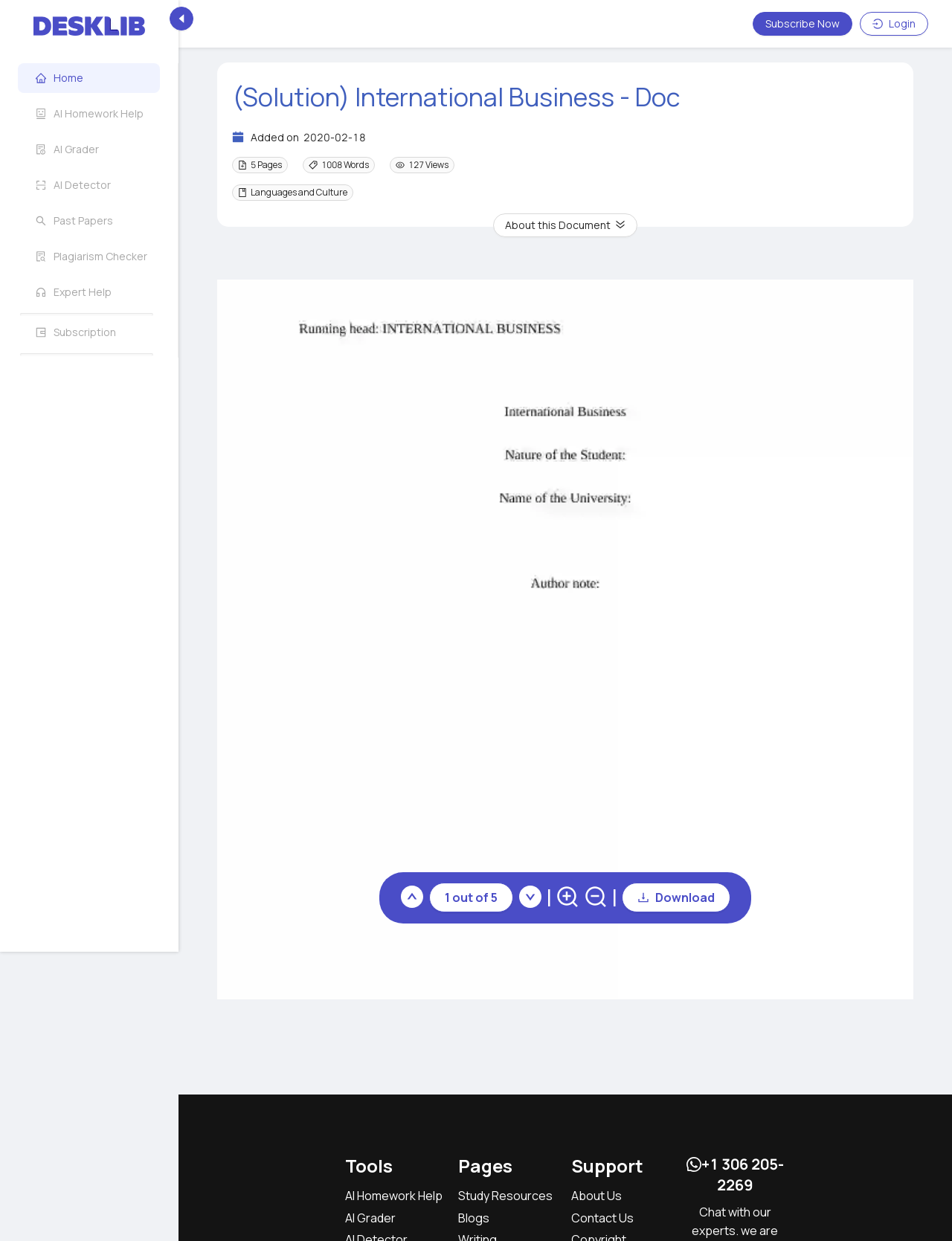Using the provided element description: "About Us", identify the bounding box coordinates. The coordinates should be four floats between 0 and 1 in the order [left, top, right, bottom].

[0.6, 0.956, 0.653, 0.972]